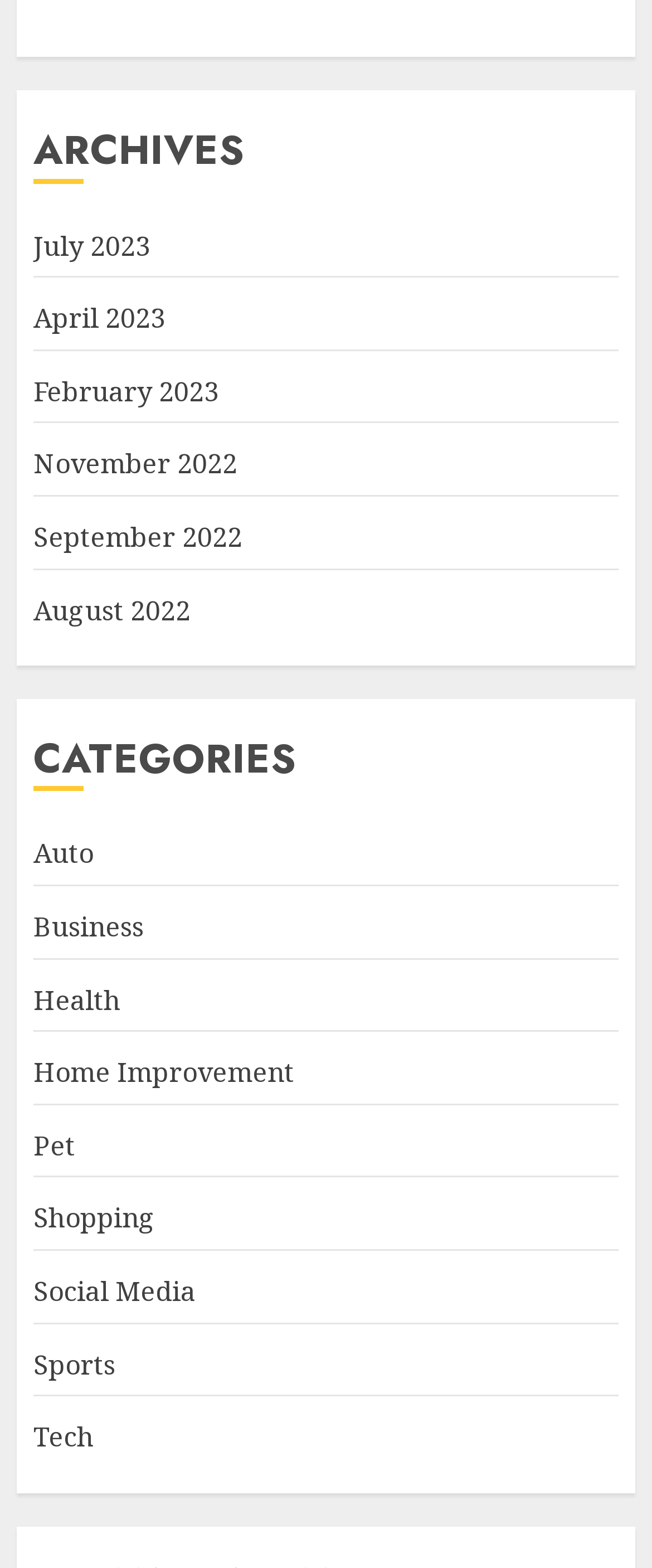Answer this question in one word or a short phrase: How many archive links are available?

7